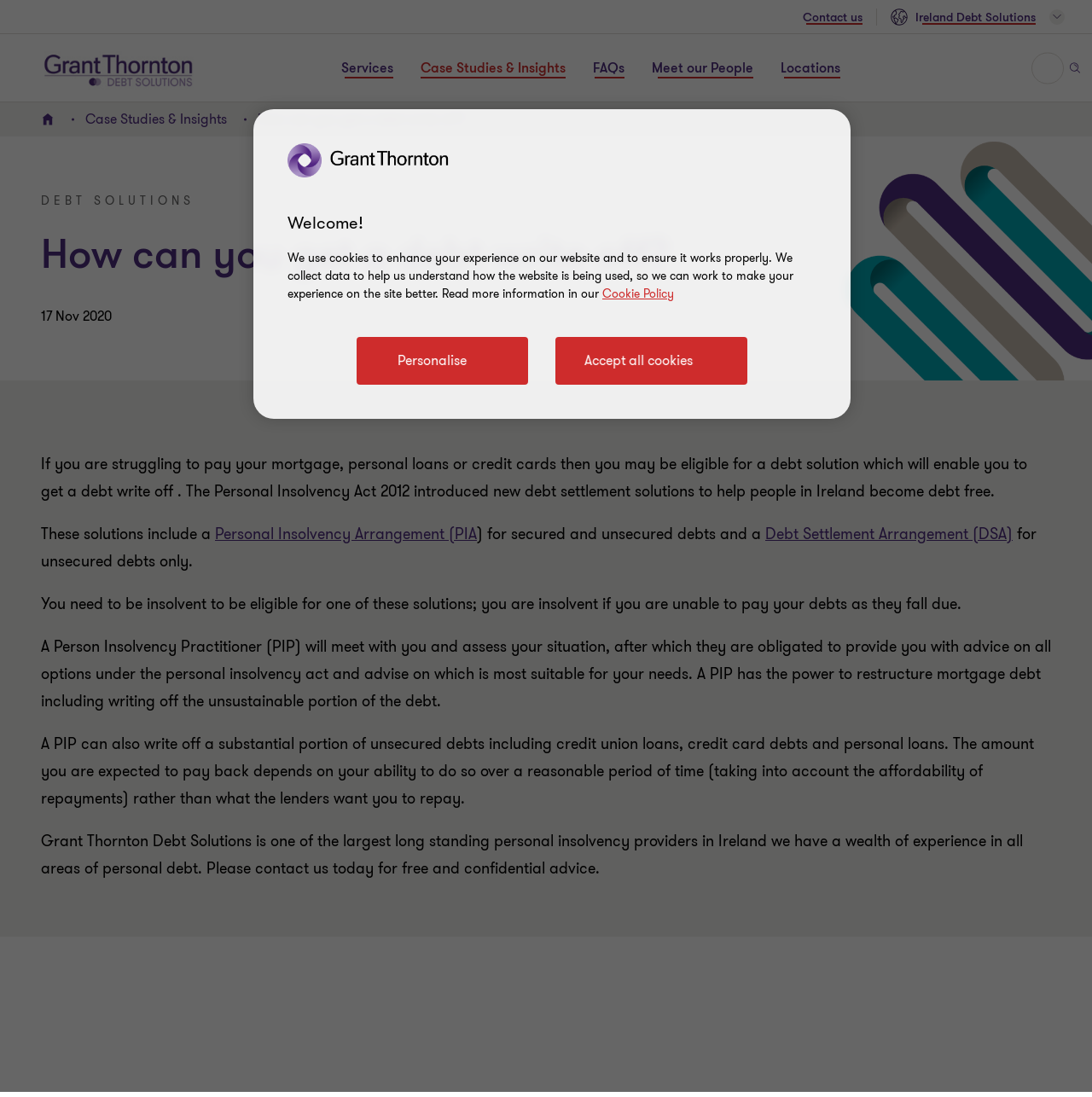Use a single word or phrase to answer the question: What is a debt solution for secured and unsecured debts?

Personal Insolvency Arrangement (PIA)